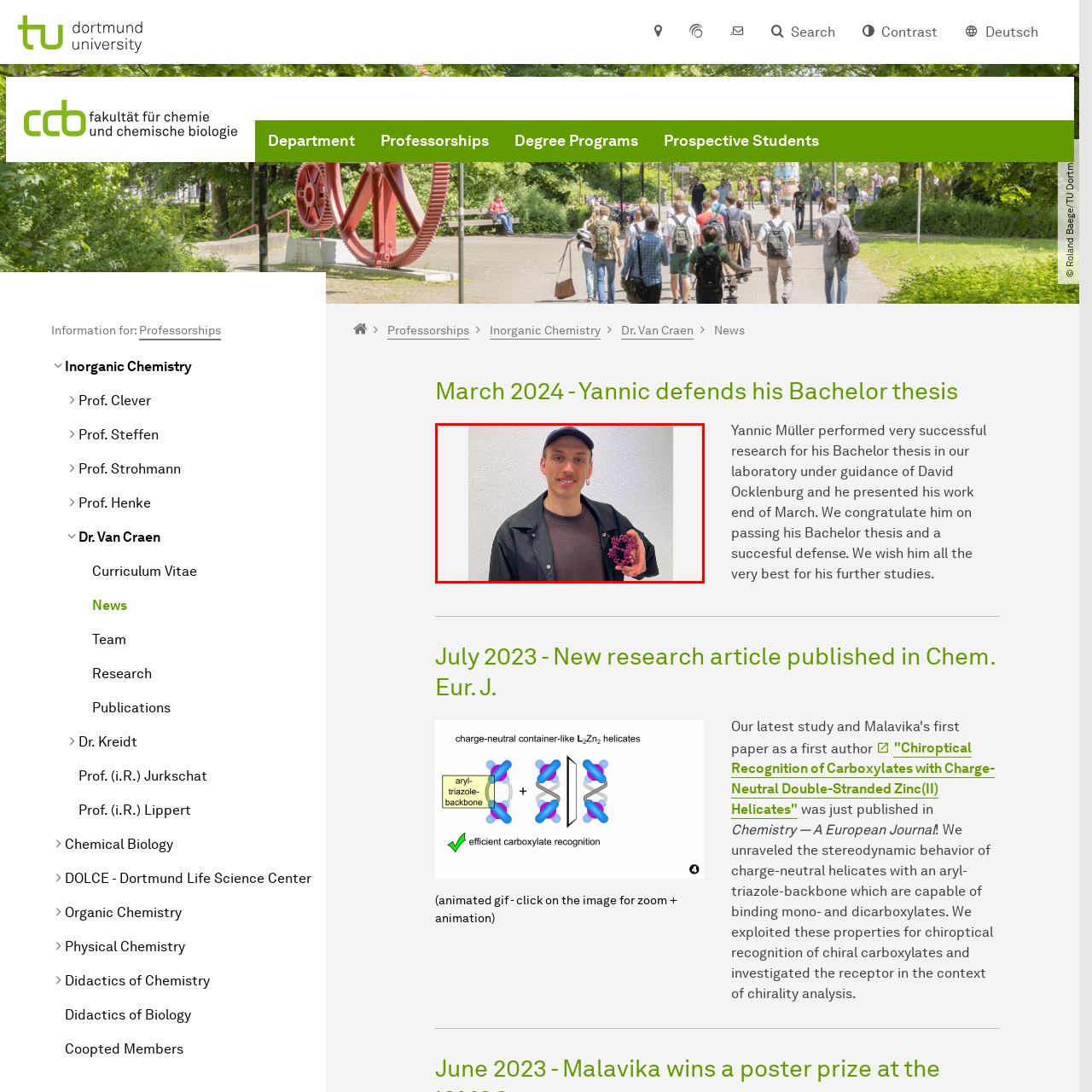Offer a comprehensive description of the image enclosed by the red box.

In the image, Yannic Malte Müller is proudly presenting a 3D-printed model of the host-guest system that he studied during his Bachelor thesis. Dressed casually in a black jacket and a baseball cap, he stands against a neutral textured backdrop, emphasizing the vibrant purple structure he holds in his right hand. This model represents a key component of his research, showcasing the innovative work he accomplished under the guidance of David Ocklenburg. The image captures a moment of achievement, reflecting Yannic's successful defense of his Bachelor thesis at the end of March 2024, and signifies a noteworthy milestone in his academic journey.